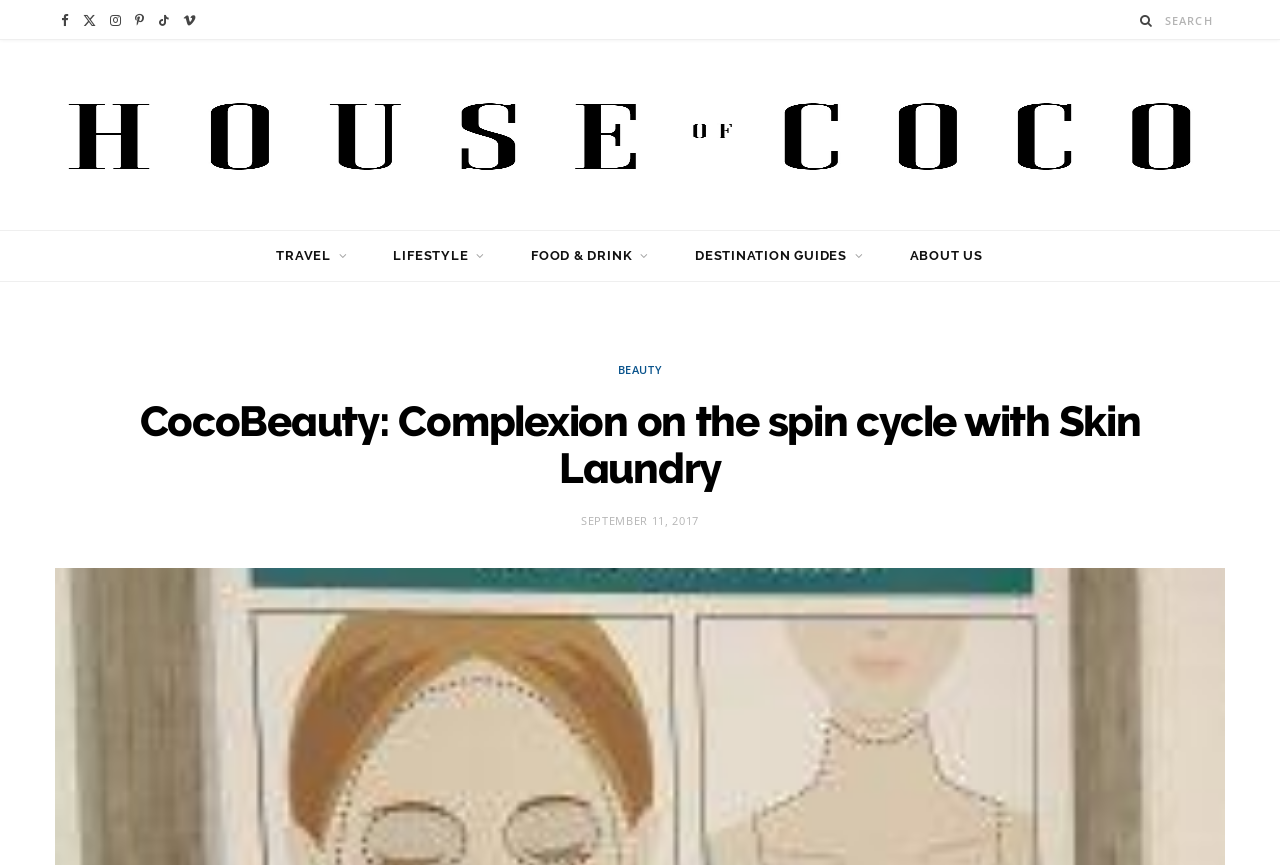Give the bounding box coordinates for the element described by: "title="House Of Coco Magazine"".

[0.043, 0.11, 0.957, 0.202]